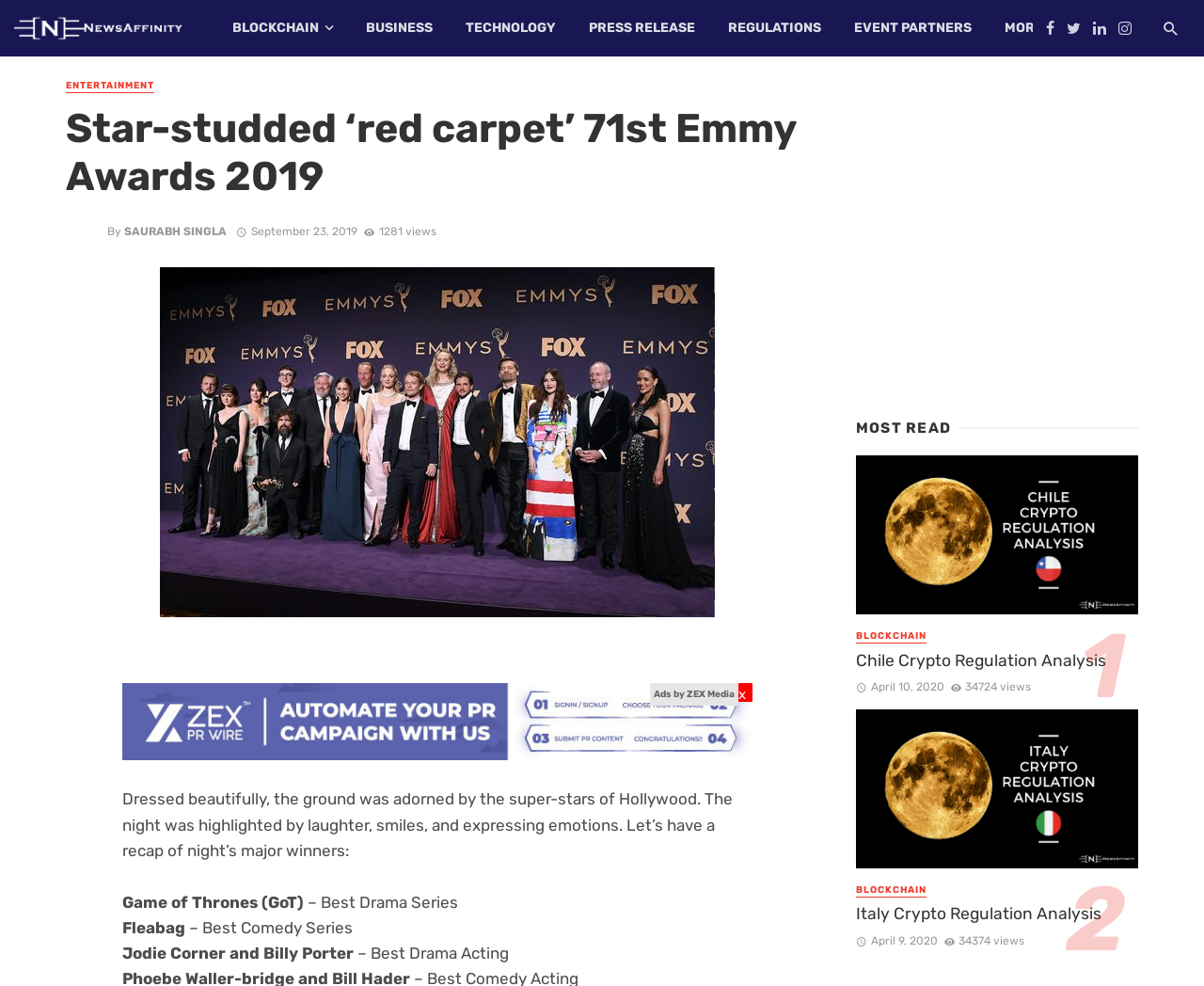Provide the bounding box coordinates for the specified HTML element described in this description: "Italy Crypto Regulation Analysis". The coordinates should be four float numbers ranging from 0 to 1, in the format [left, top, right, bottom].

[0.711, 0.915, 0.915, 0.939]